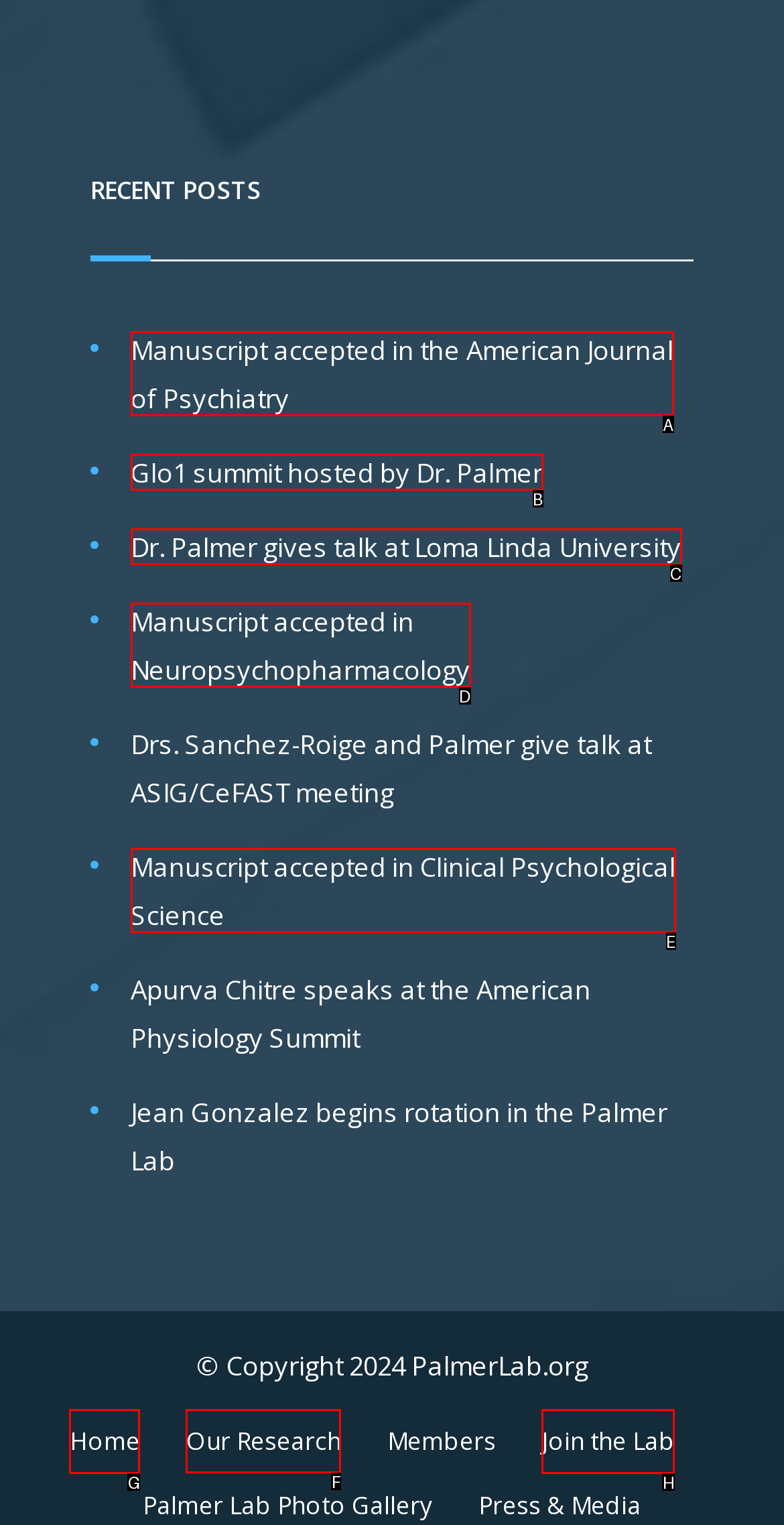Tell me which one HTML element I should click to complete the following task: learn about our research Answer with the option's letter from the given choices directly.

F